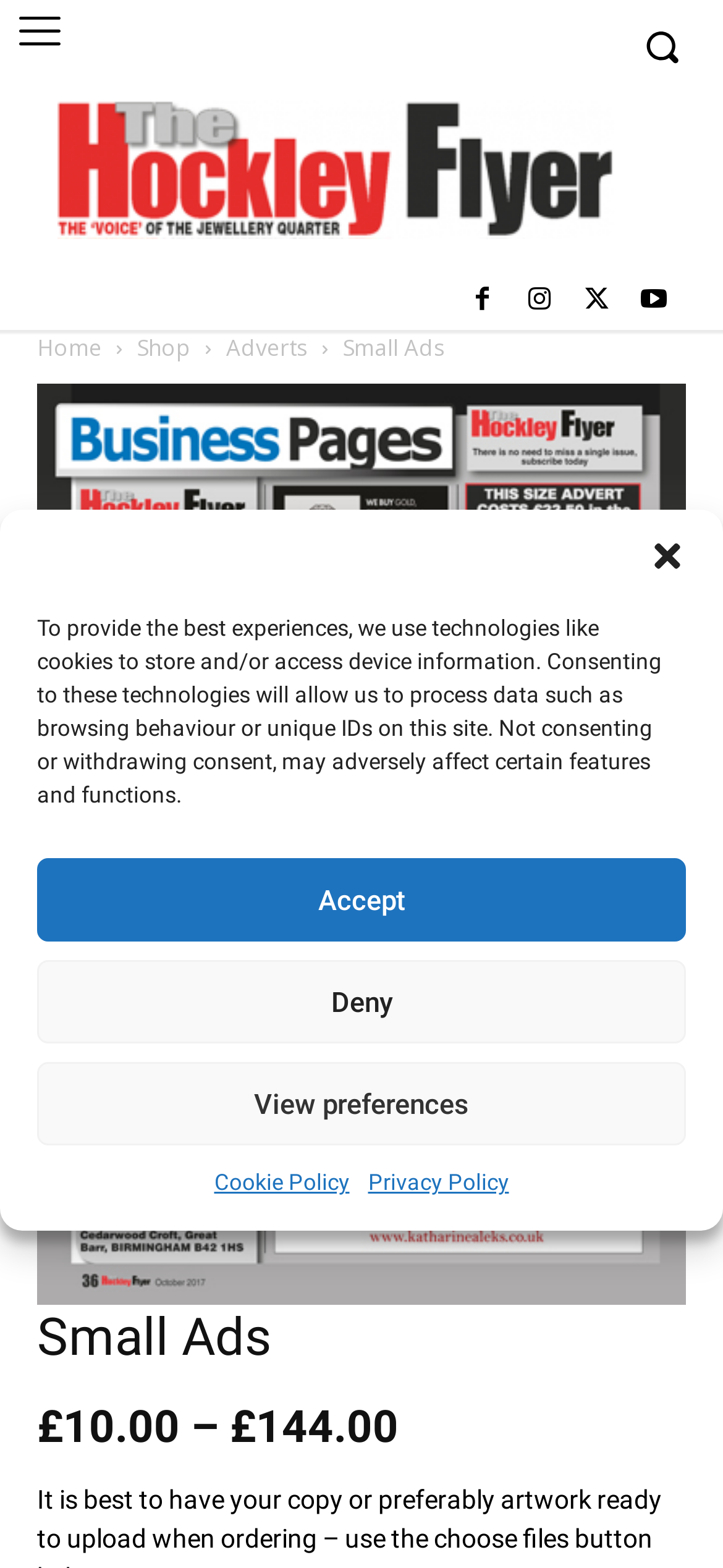Based on the image, provide a detailed and complete answer to the question: 
What is the logo of the website?

I found the logo by looking at the link element with the text 'Logo' and an image element with the same bounding box coordinates, indicating that the image is the logo of the website.